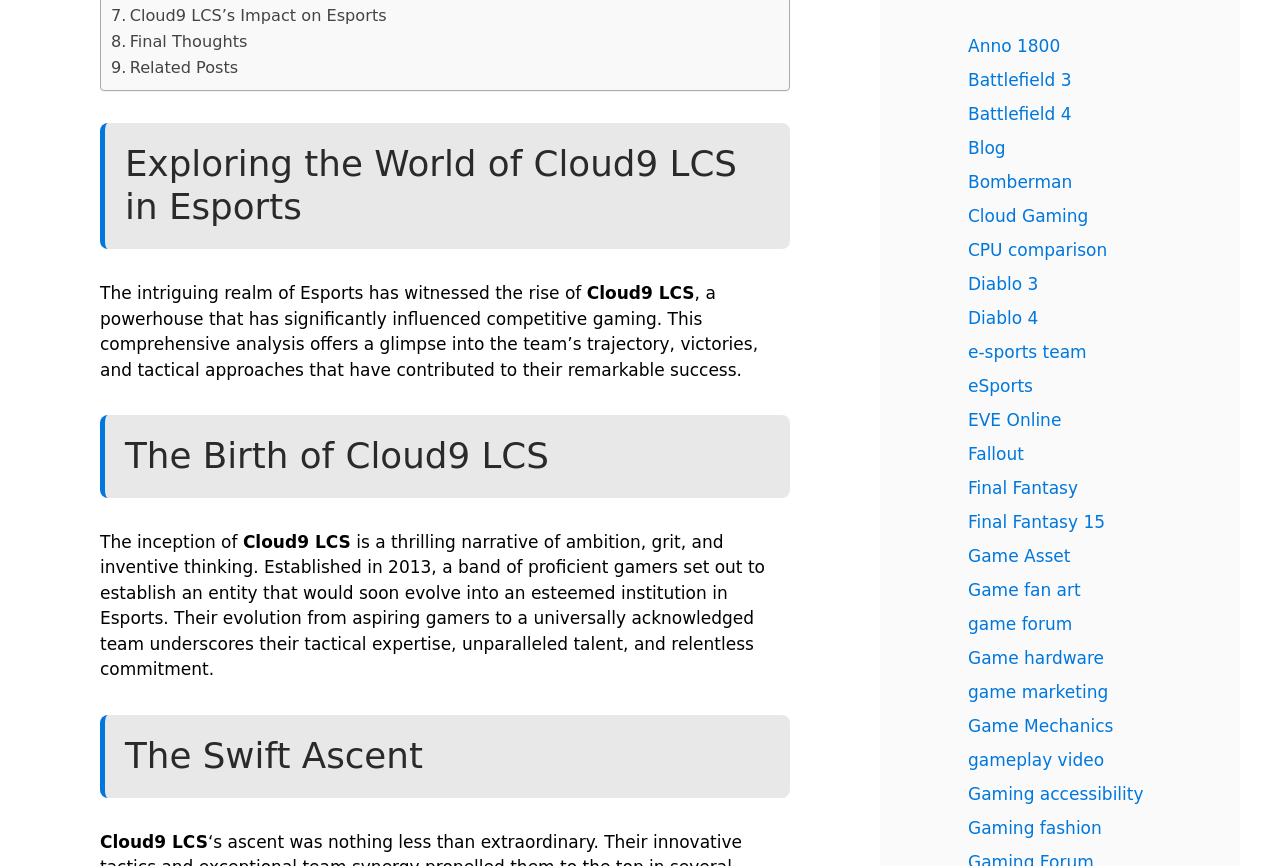Identify the bounding box coordinates for the UI element described as: "Final Fantasy 15".

[0.756, 0.591, 0.863, 0.614]